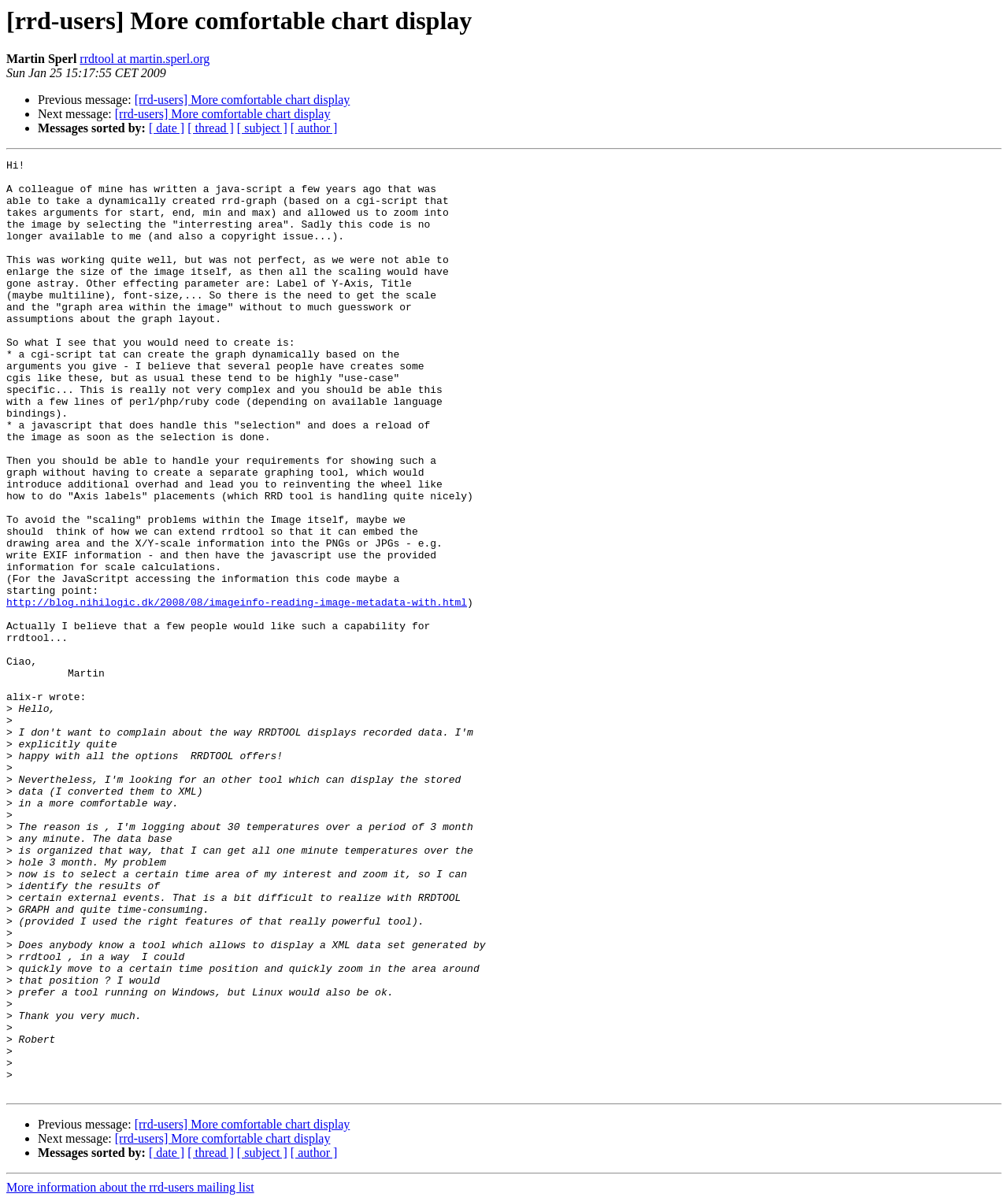What is the purpose of the email?
Using the image as a reference, answer with just one word or a short phrase.

Requesting a tool for displaying XML data